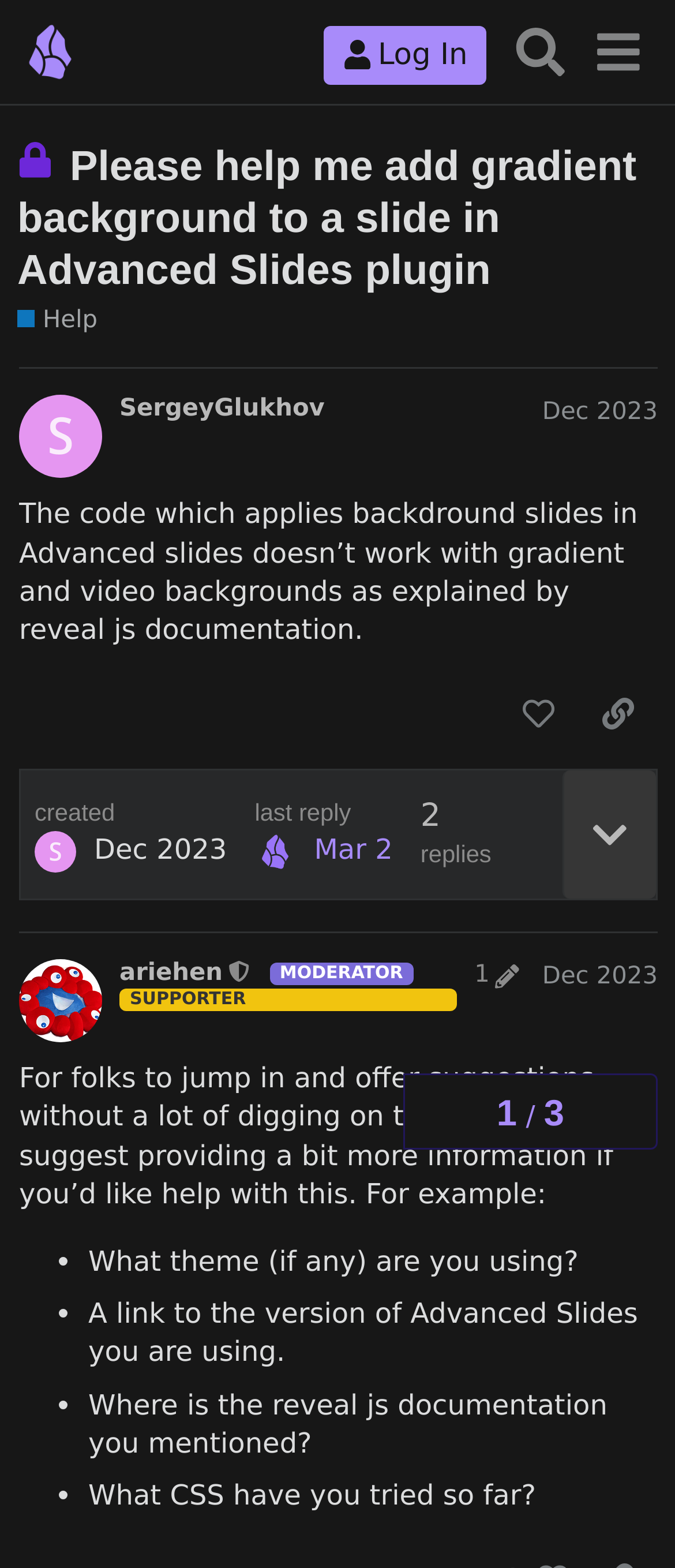How many replies are there in this topic?
Please respond to the question with a detailed and thorough explanation.

According to the webpage content, there is only one reply in this topic, as indicated by the 'replies' label with a value of 1.